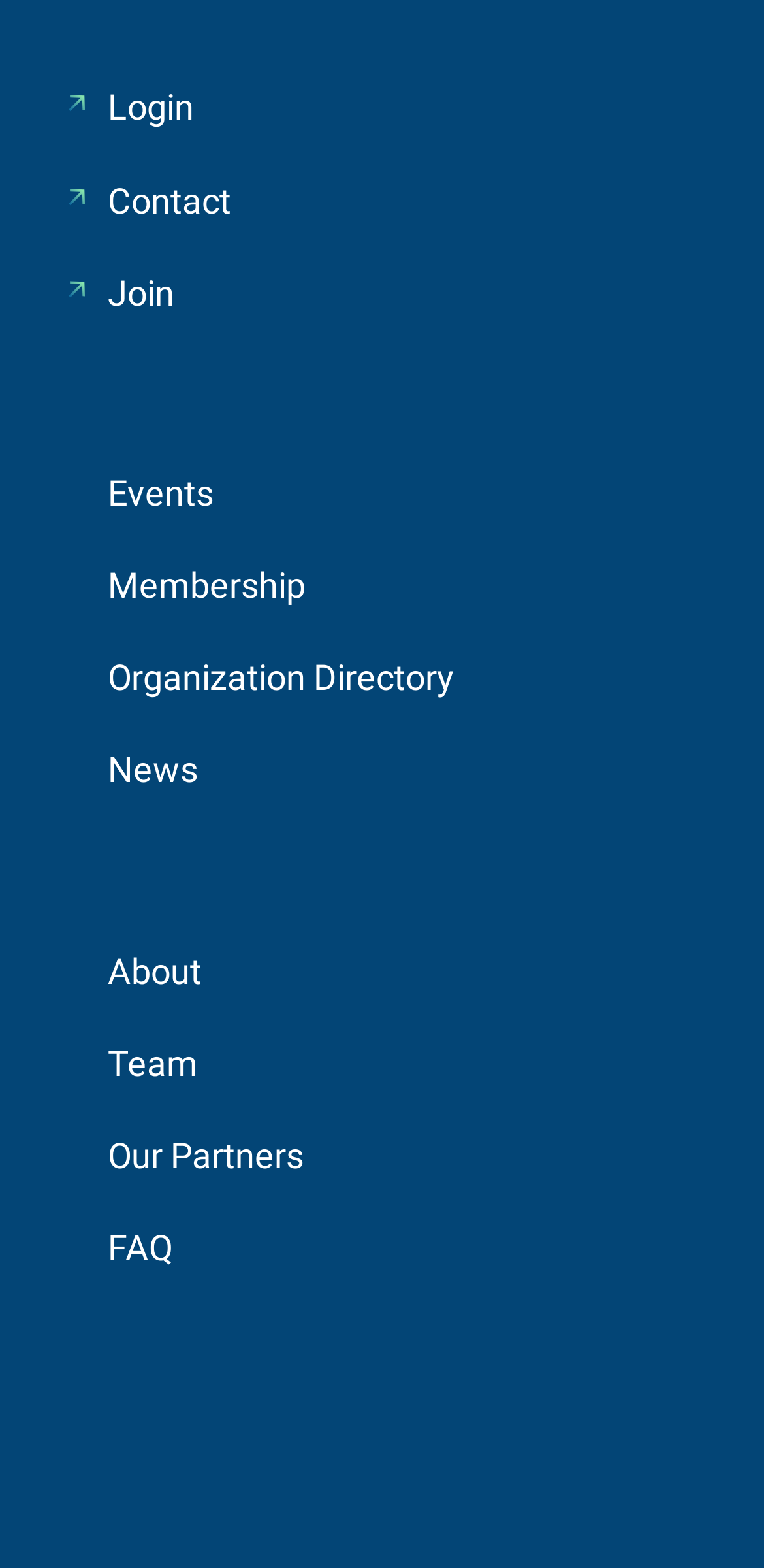Please specify the coordinates of the bounding box for the element that should be clicked to carry out this instruction: "check III World Nomad Games results summed up". The coordinates must be four float numbers between 0 and 1, formatted as [left, top, right, bottom].

None